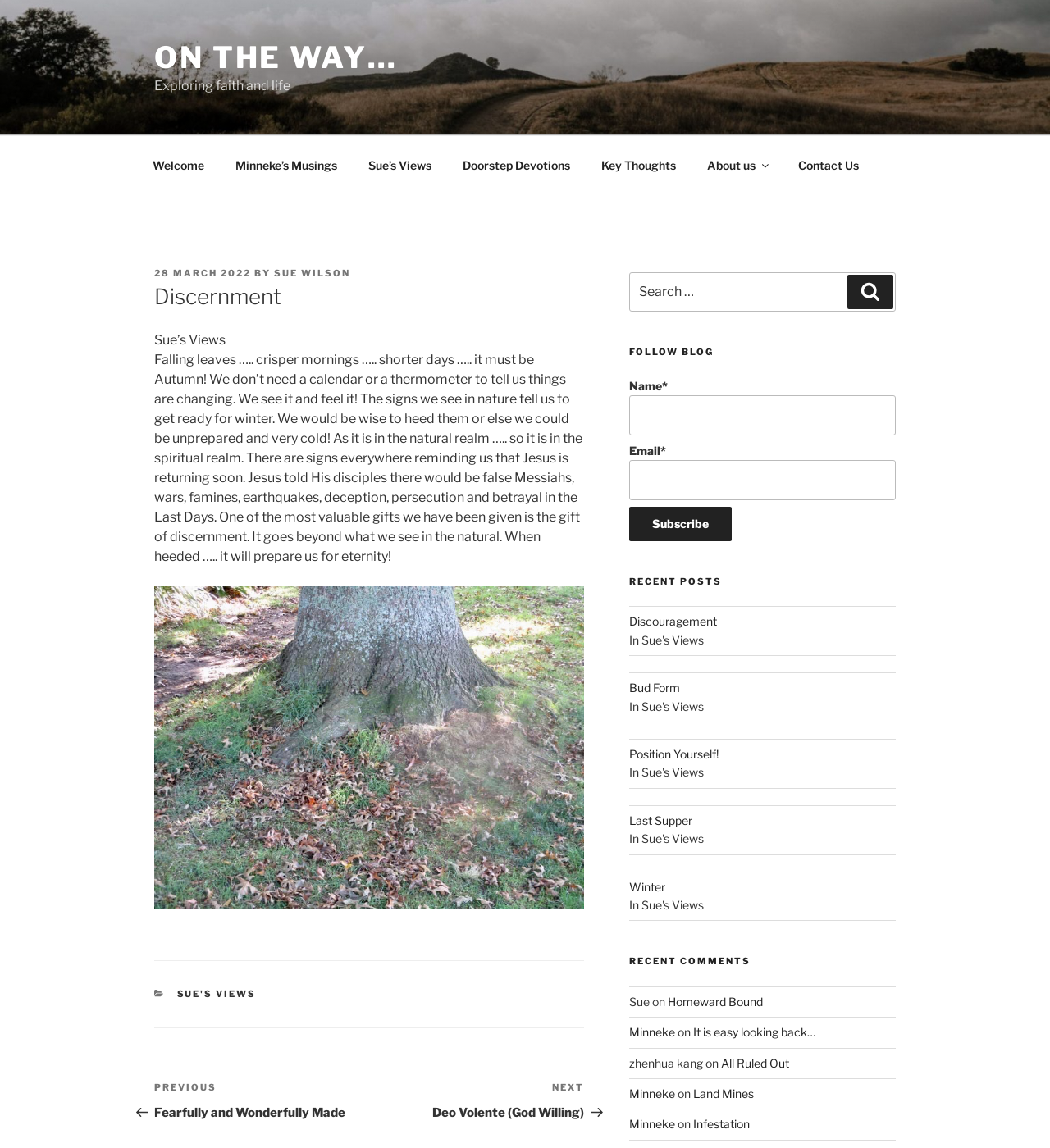Please identify the bounding box coordinates of the element that needs to be clicked to perform the following instruction: "Read the 'Discouragement' post".

[0.599, 0.535, 0.682, 0.547]